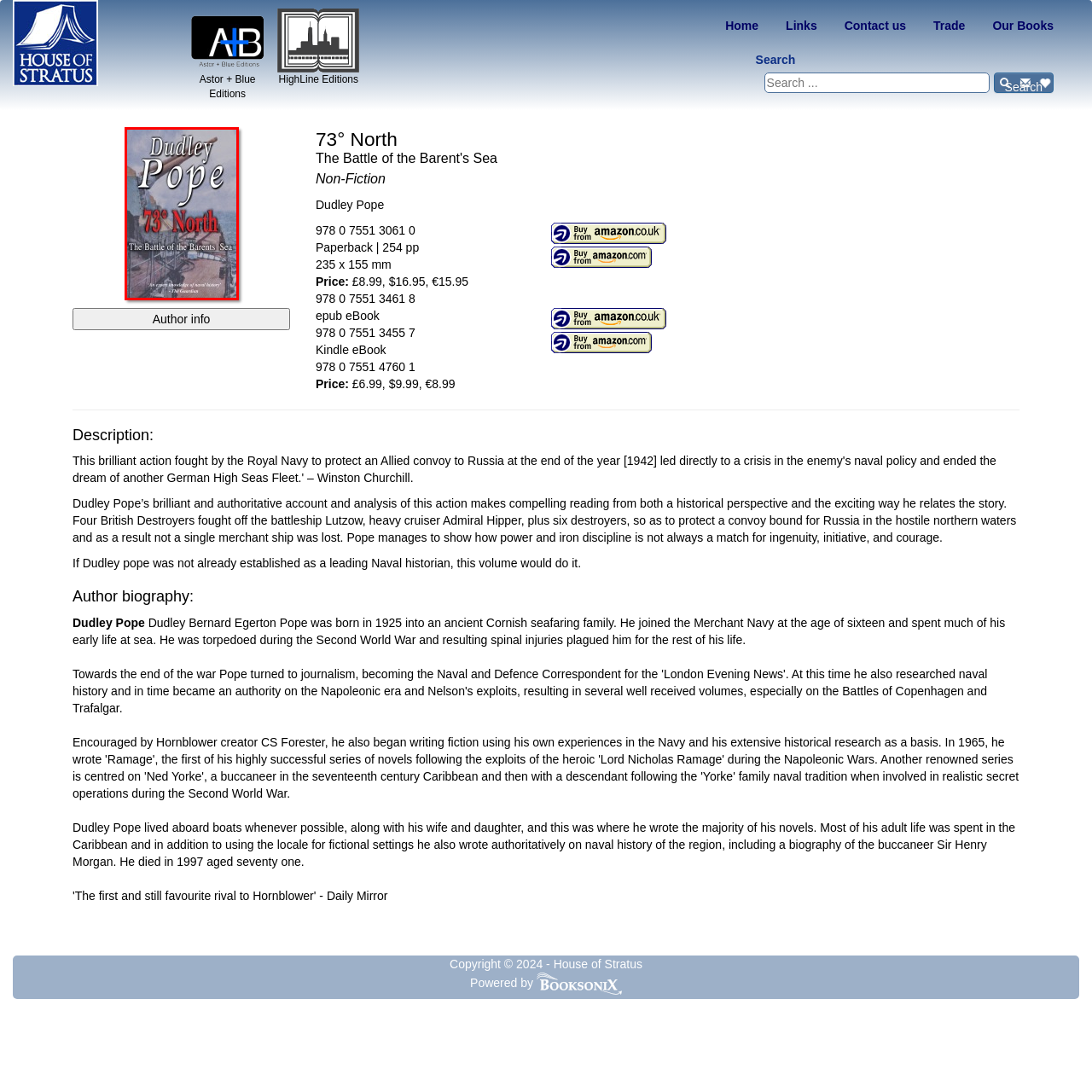Look closely at the image highlighted in red, What is the author's name? 
Respond with a single word or phrase.

Dudley Pope